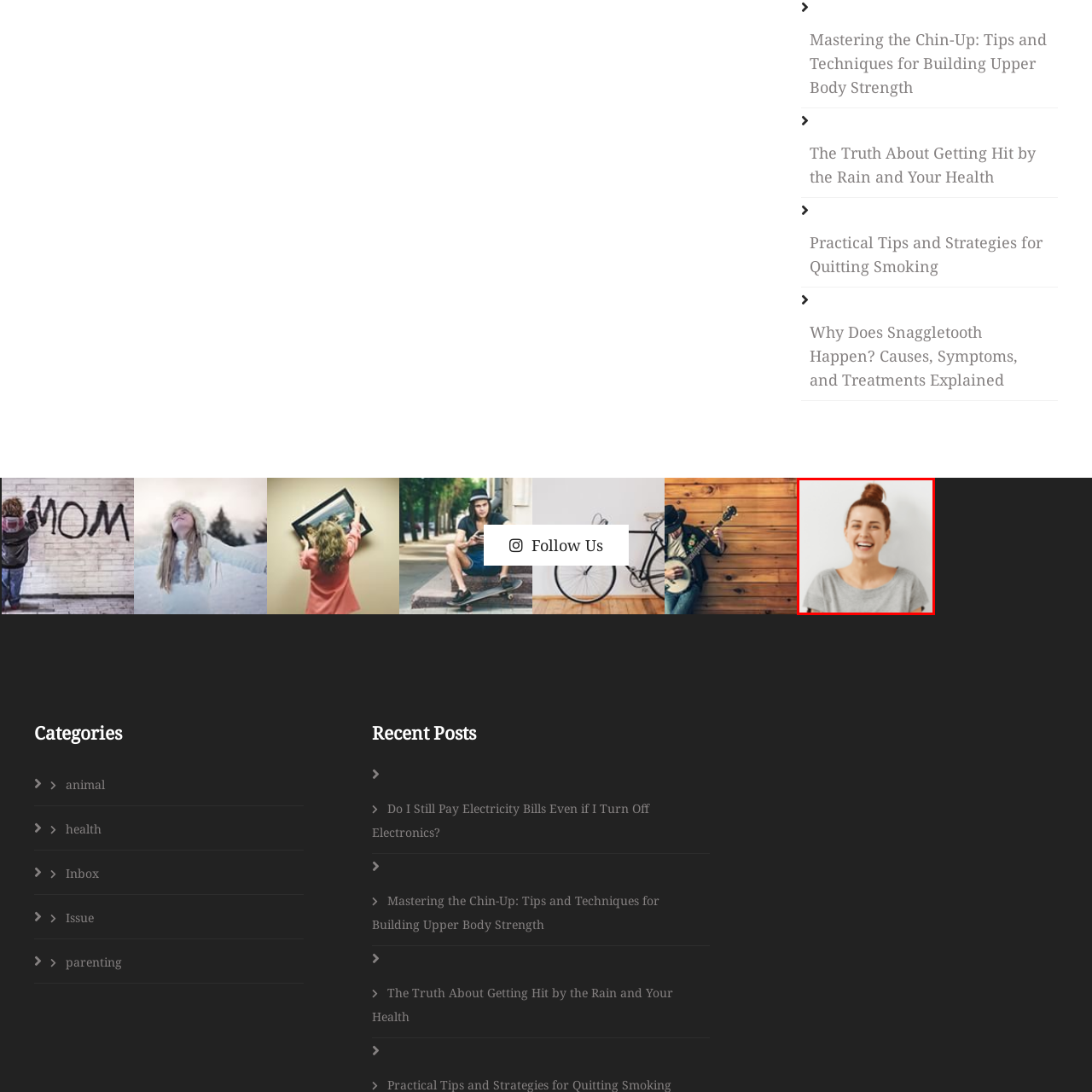Inspect the image bordered by the red bounding box and supply a comprehensive response to the upcoming question based on what you see in the image: What is the dominant color of the woman's shirt?

The caption explicitly states that the woman is wearing a casual gray shirt, which suggests that gray is the dominant color of her shirt.